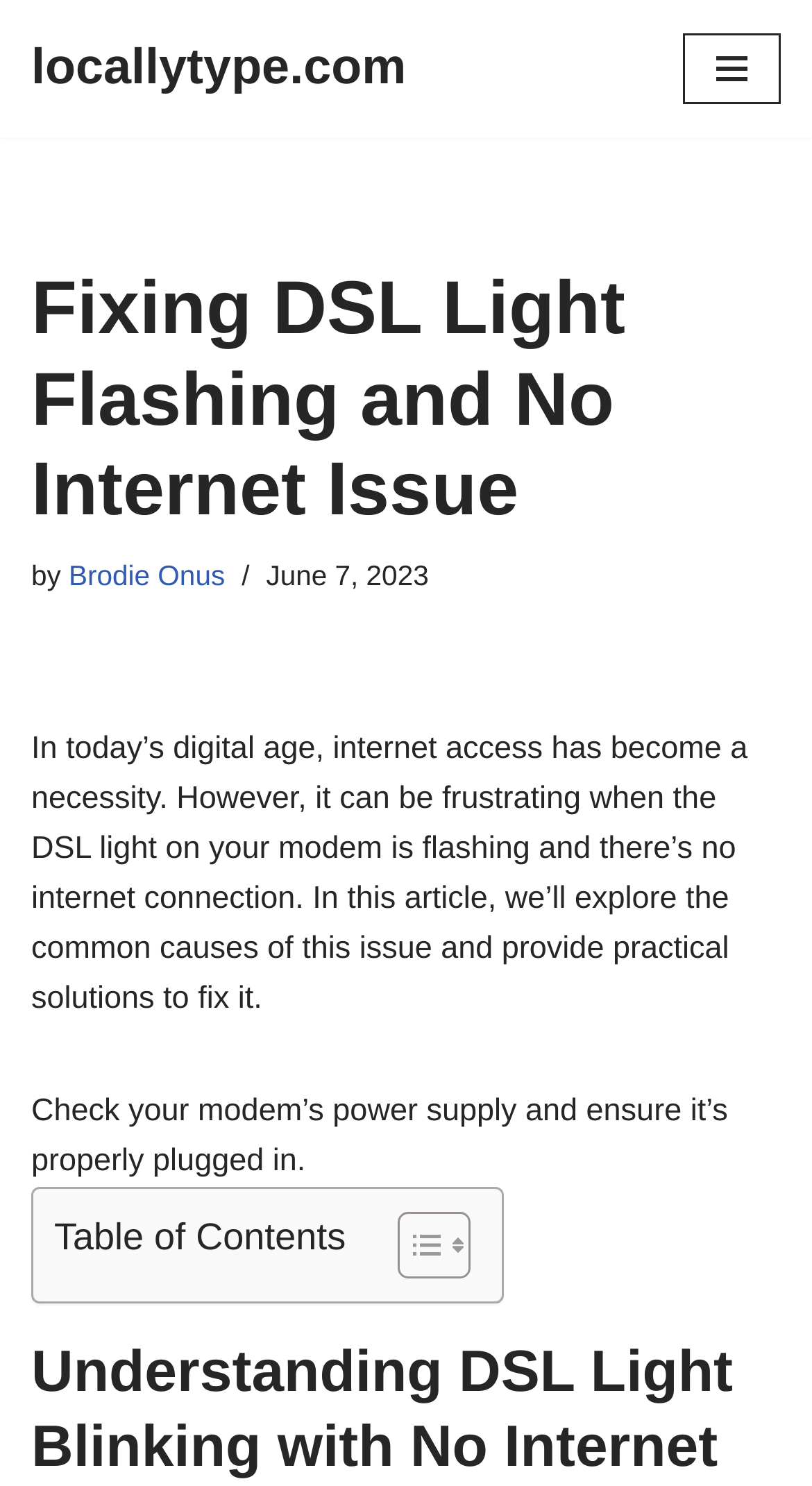What is the function of the 'Toggle Table of Content' button?
Based on the screenshot, provide your answer in one word or phrase.

To show or hide table of contents